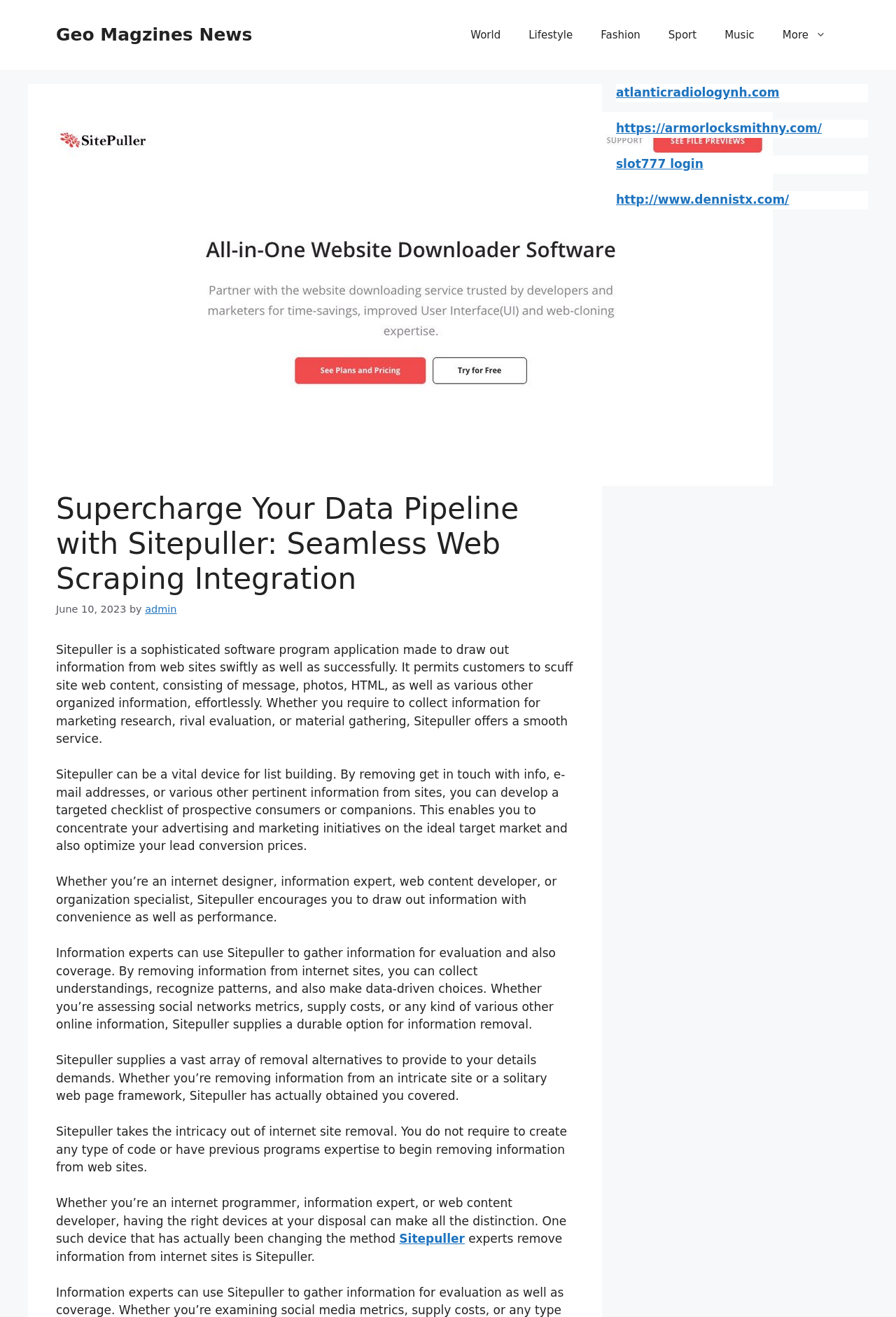Answer briefly with one word or phrase:
Who can benefit from using Sitepuller?

Web developers, data analysts, and more